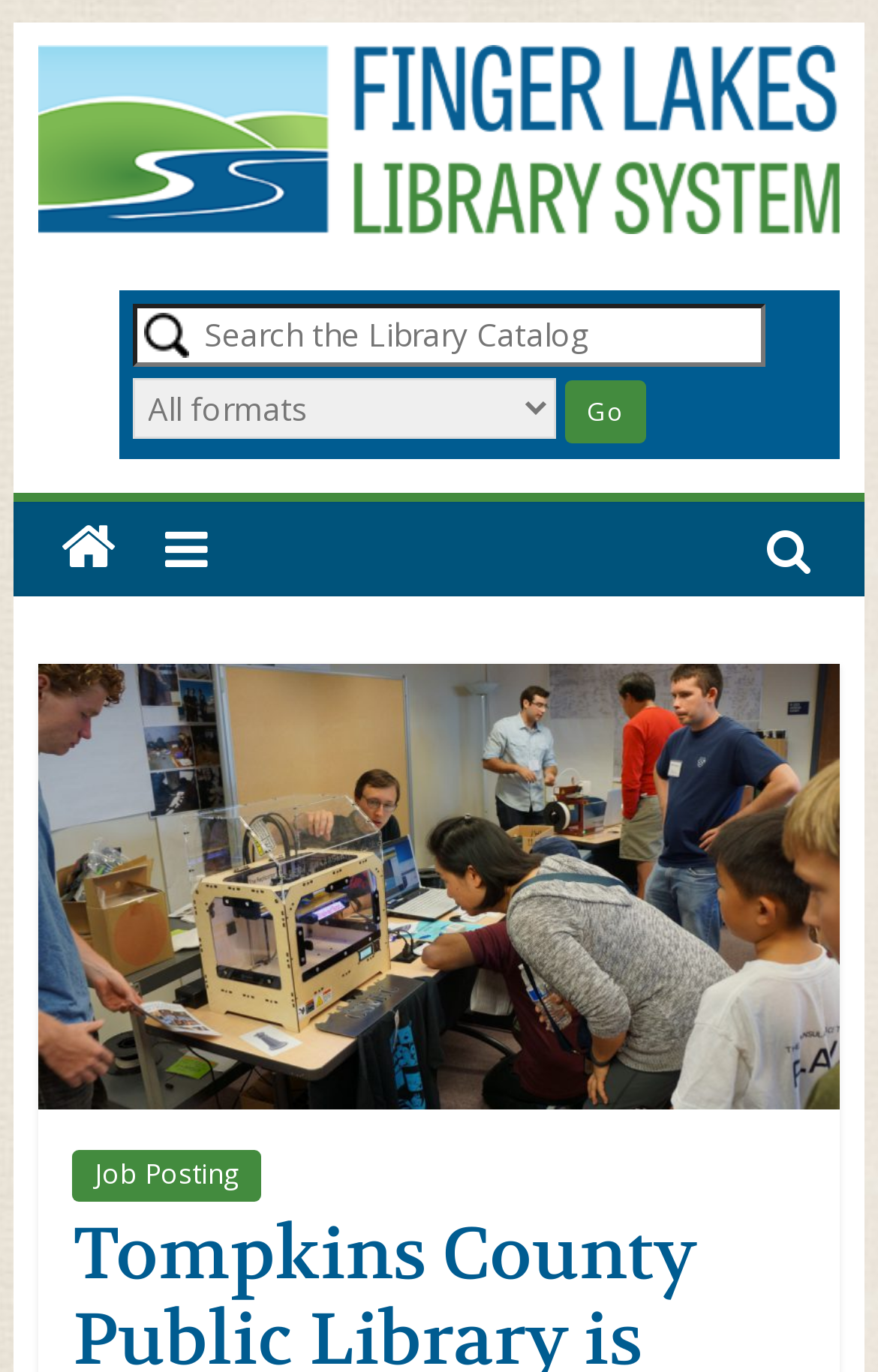Locate the heading on the webpage and return its text.

Tompkins County Public Library is Hiring a Full-Time Librarian II